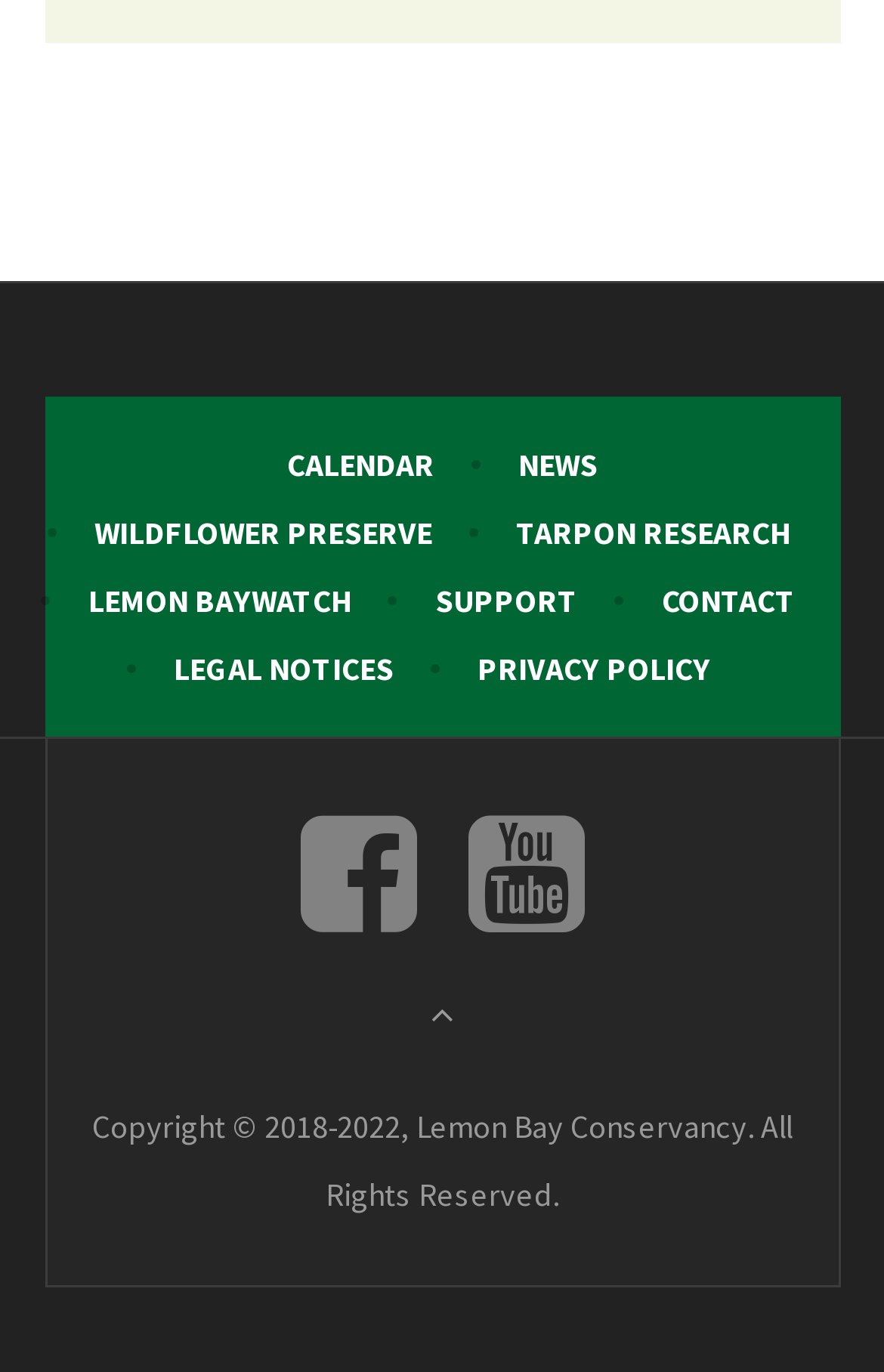For the given element description Contact, determine the bounding box coordinates of the UI element. The coordinates should follow the format (top-left x, top-left y, bottom-right x, bottom-right y) and be within the range of 0 to 1.

[0.749, 0.423, 0.9, 0.453]